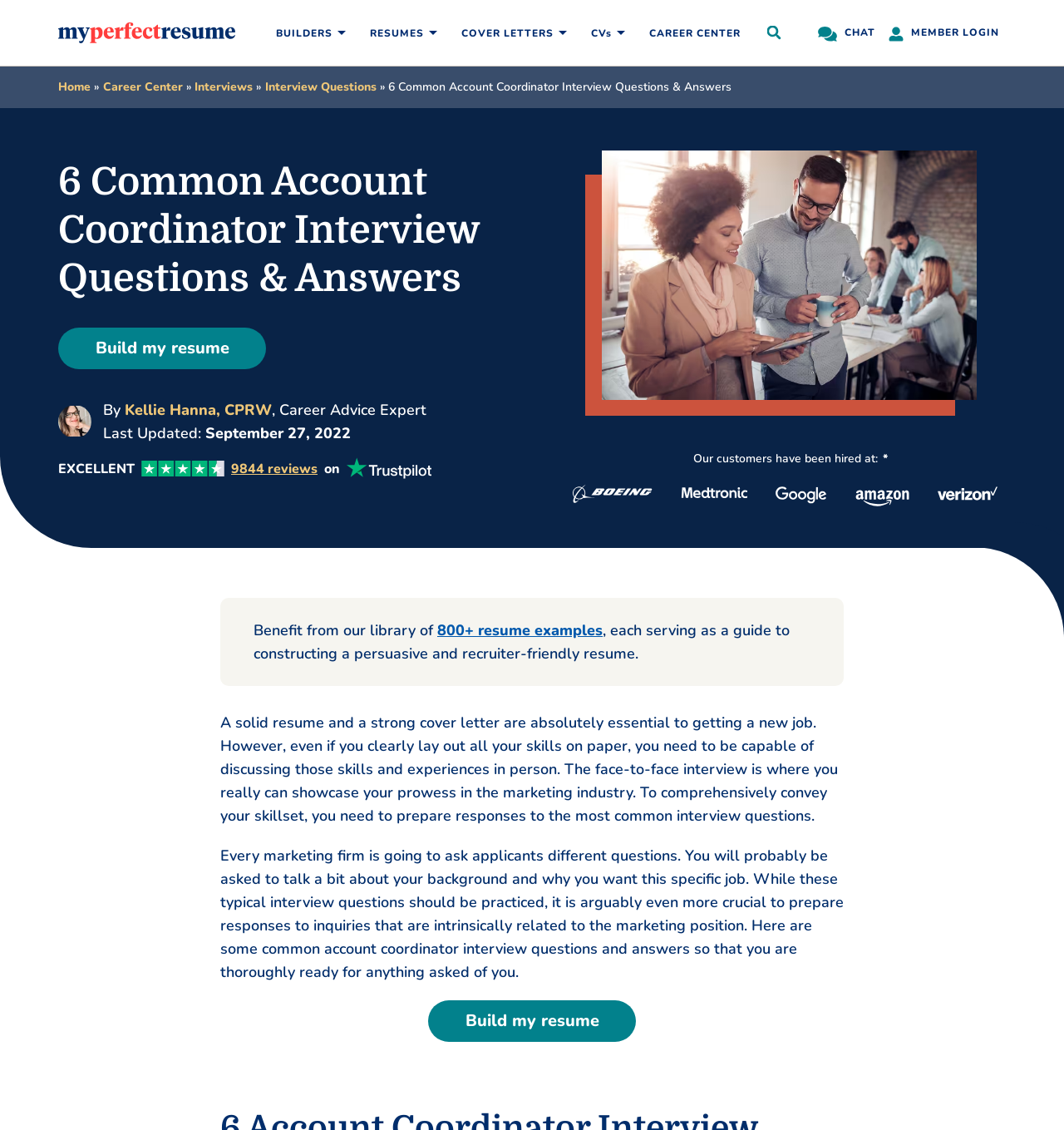What is the name of the career advice expert?
Provide an in-depth and detailed explanation in response to the question.

The career advice expert is mentioned in the webpage as 'By Kellie Hanna, CPRW' with a corresponding image, indicating that Kellie Hanna is a Career Advice Expert.